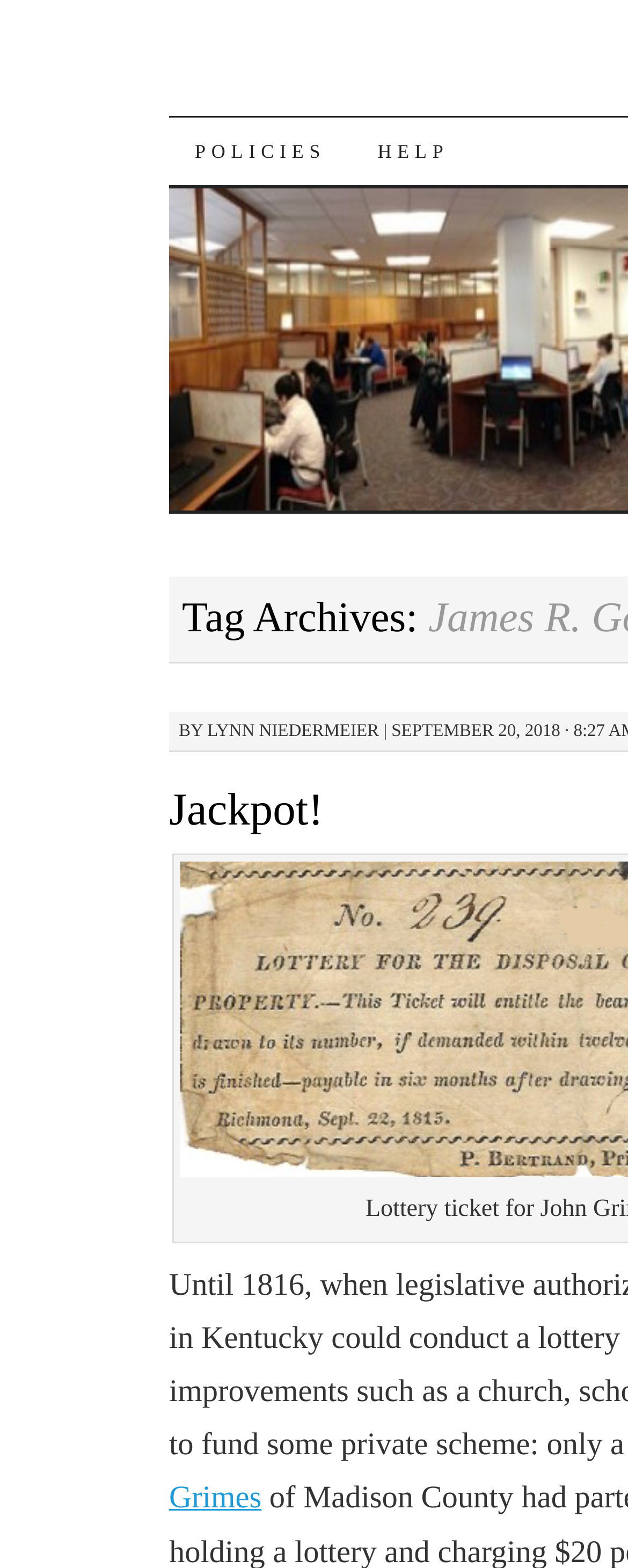Identify the bounding box for the UI element described as: "name="author" placeholder="Your full name"". The coordinates should be four float numbers between 0 and 1, i.e., [left, top, right, bottom].

None